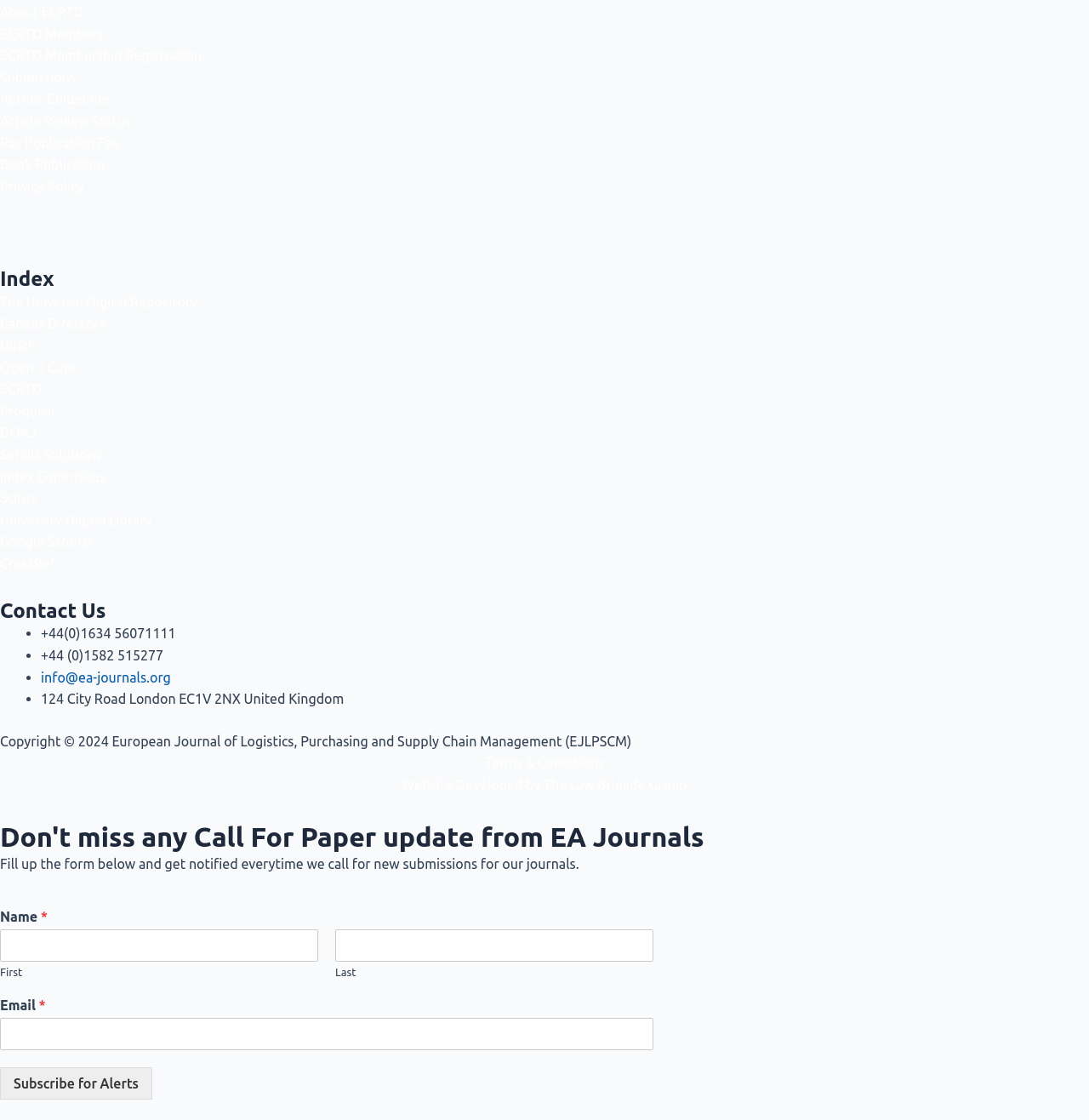Using details from the image, please answer the following question comprehensively:
What is the phone number to contact?

I found the phone number to contact in the 'Contact Us' section, which is listed as '+44(0)1634 56071111'.